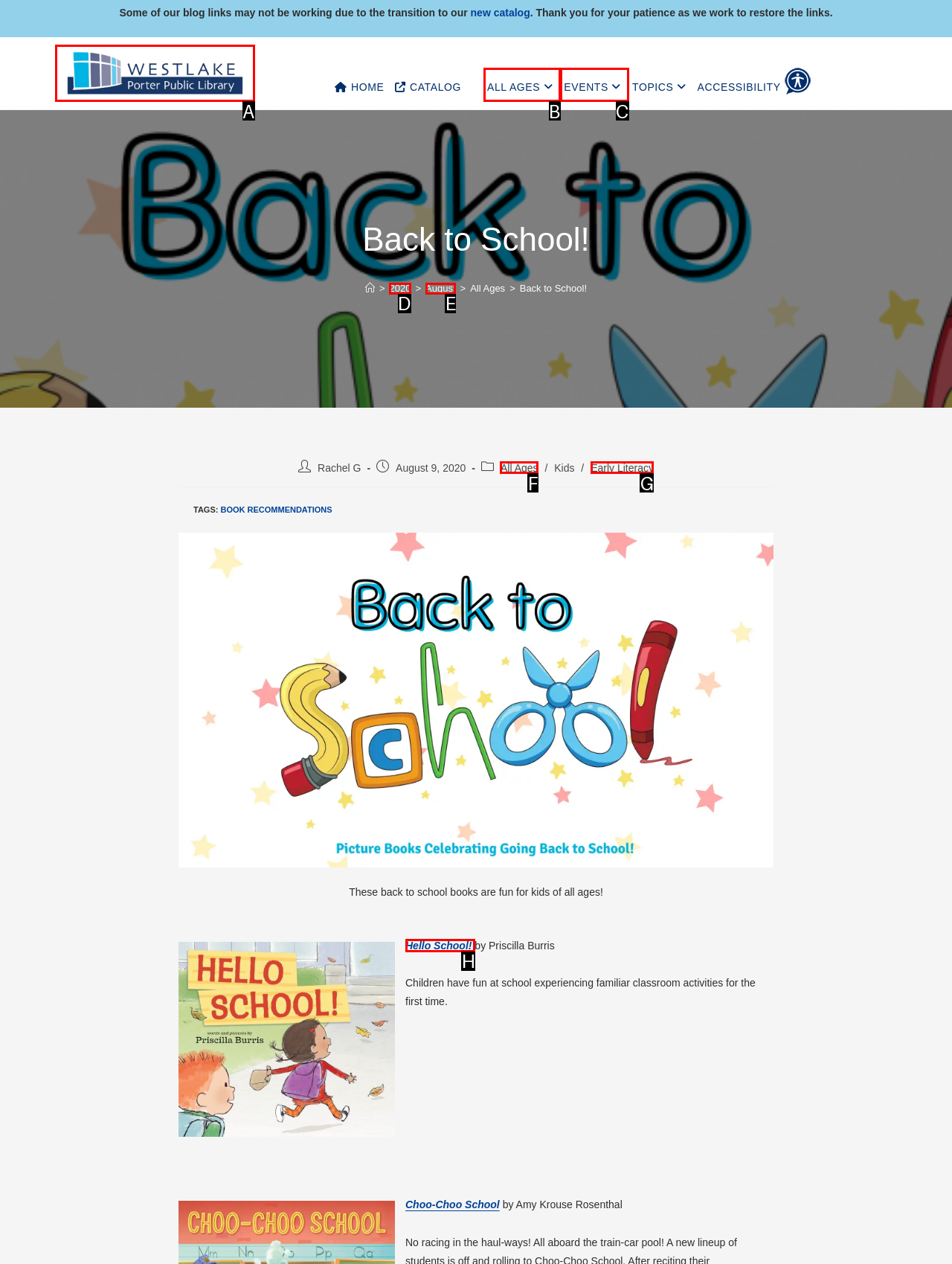Select the HTML element that needs to be clicked to carry out the task: View the 'Hello School!' book details
Provide the letter of the correct option.

H